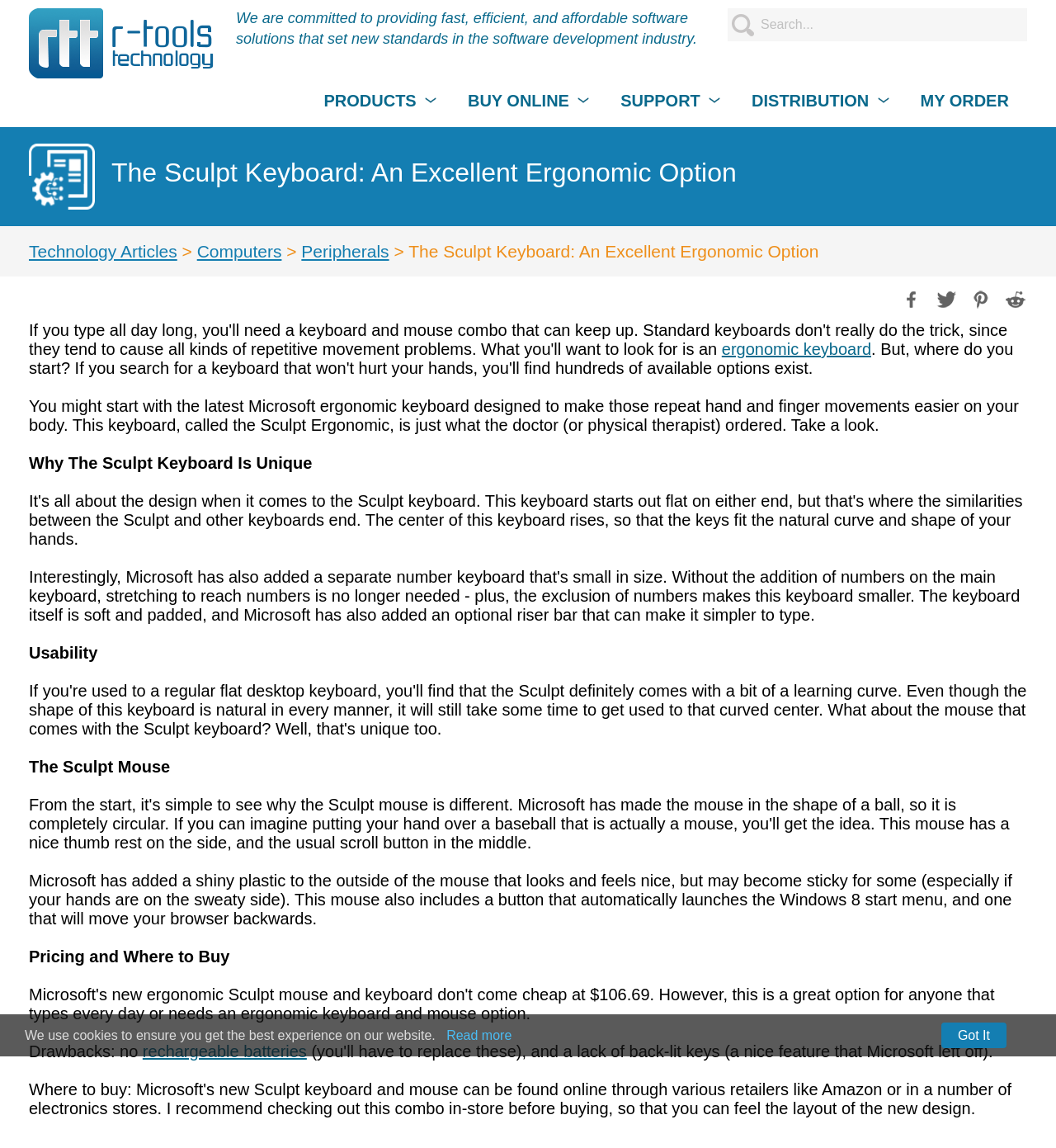Locate the bounding box of the UI element defined by this description: "BFABW is a 501(c)3". The coordinates should be given as four float numbers between 0 and 1, formatted as [left, top, right, bottom].

None